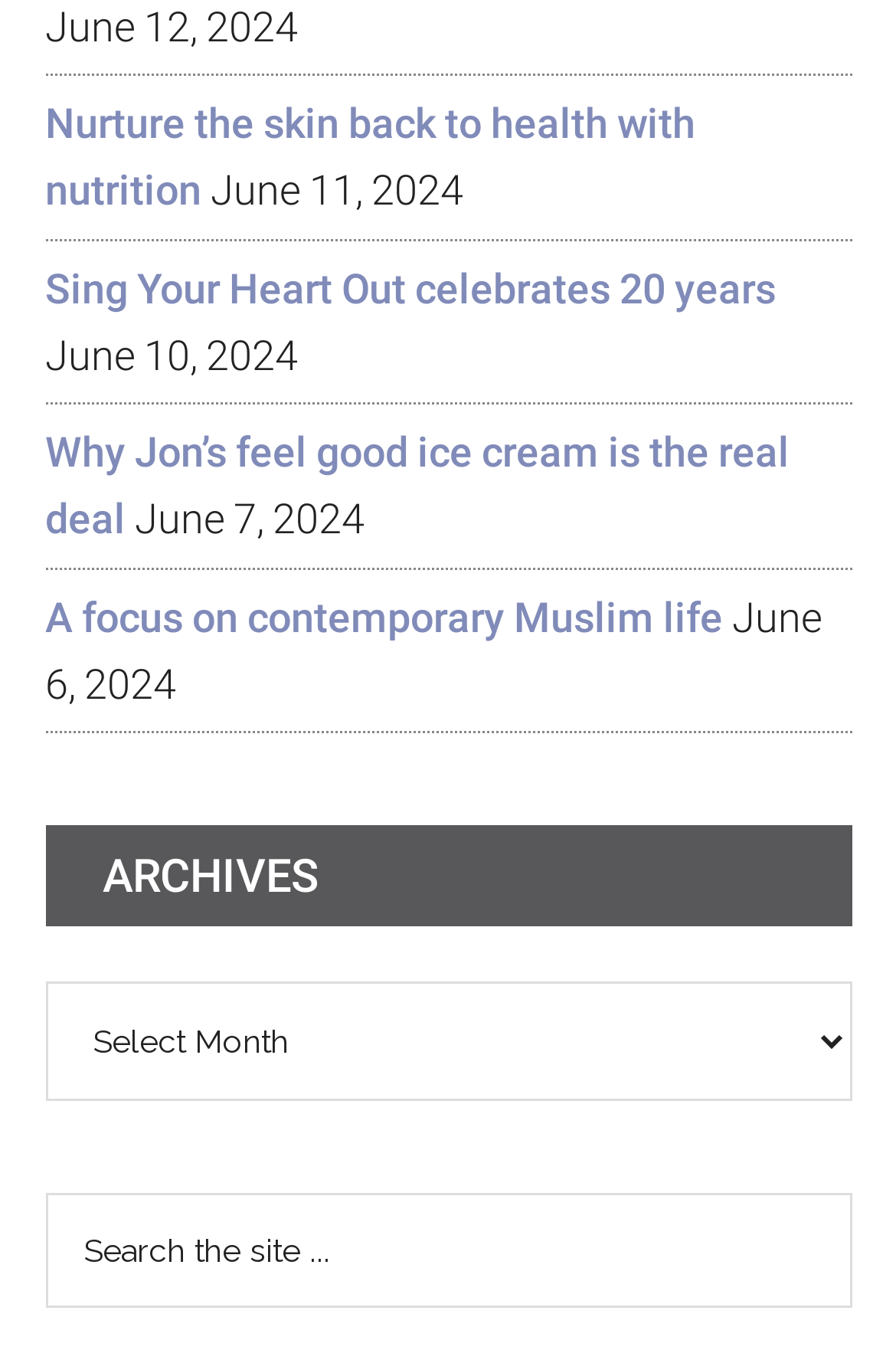What is the purpose of the combobox?
Please provide a single word or phrase based on the screenshot.

Select archives